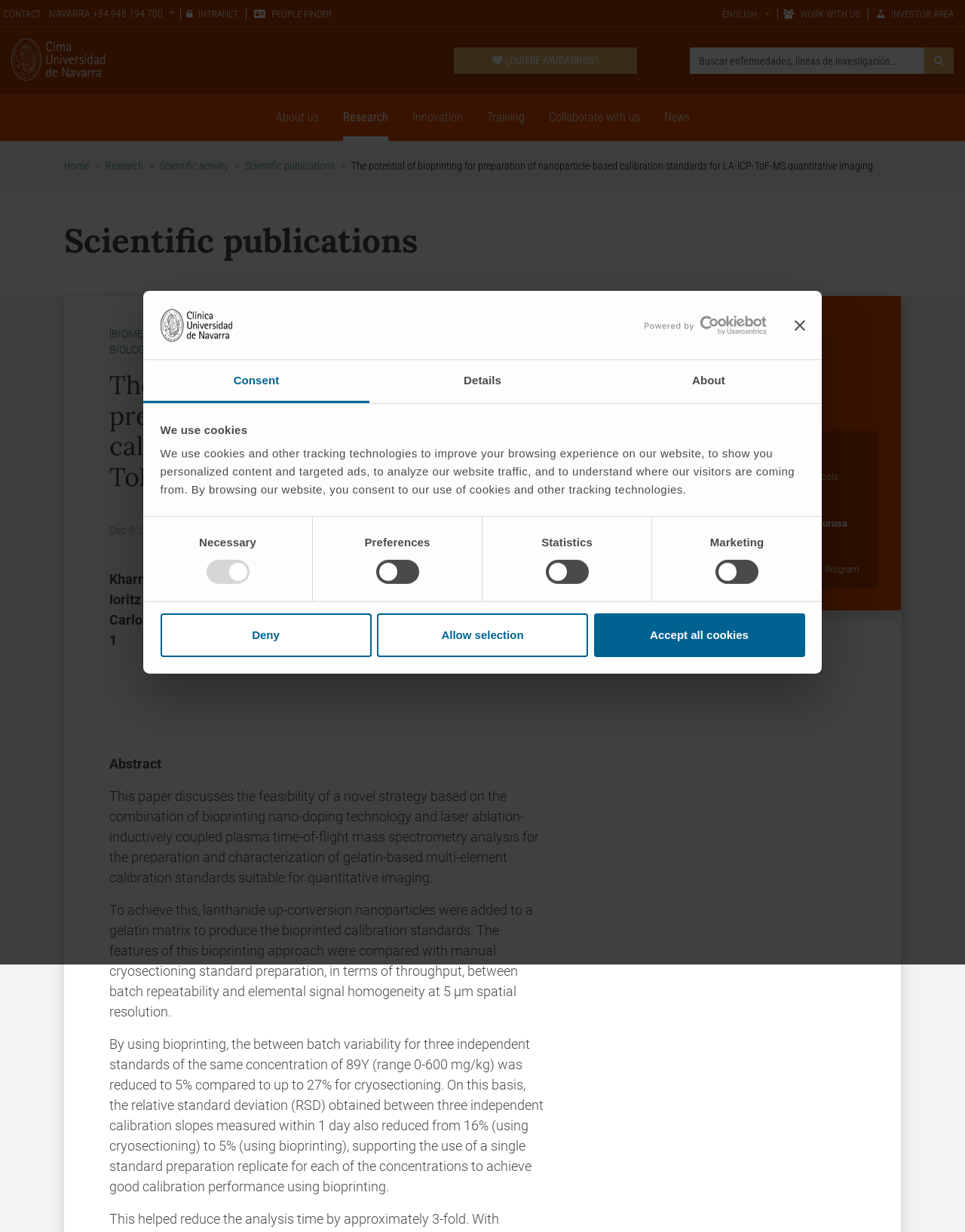Specify the bounding box coordinates of the area that needs to be clicked to achieve the following instruction: "Click the 'Scientific publications' link".

[0.254, 0.13, 0.347, 0.139]